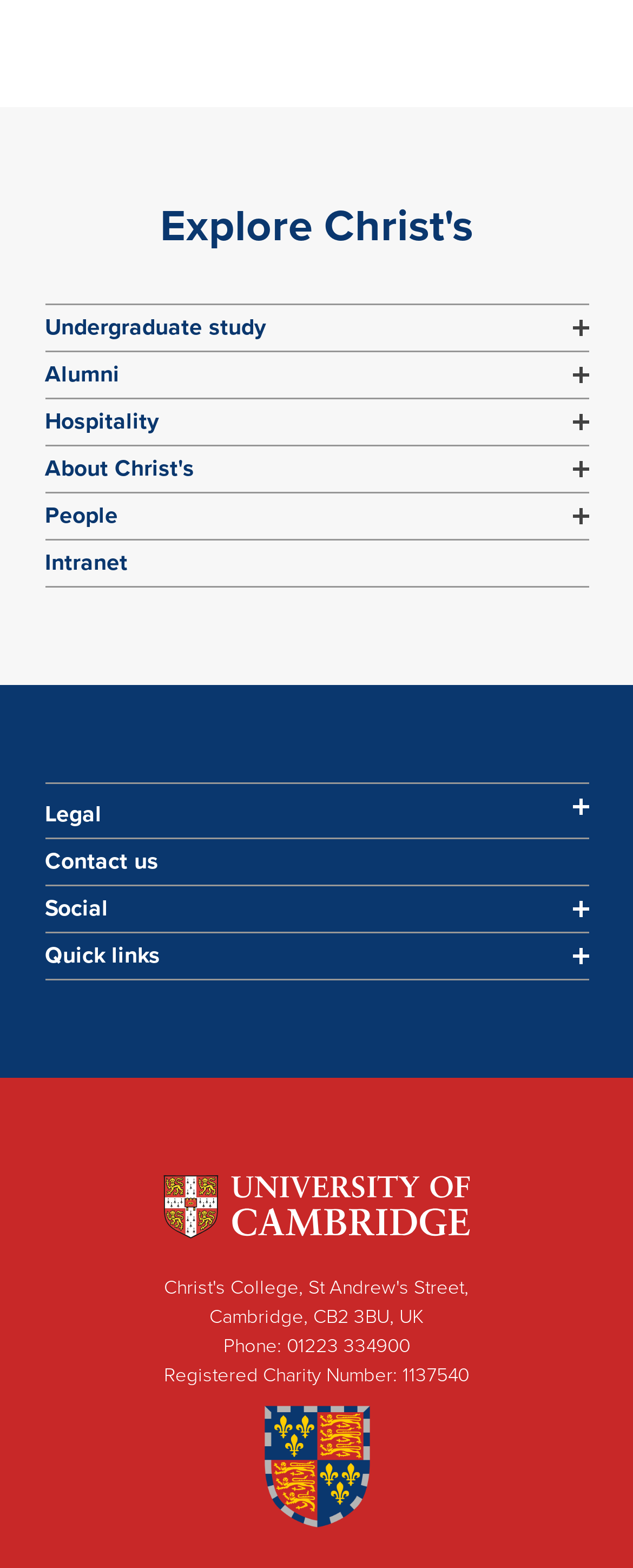Could you determine the bounding box coordinates of the clickable element to complete the instruction: "Click on the permalink"? Provide the coordinates as four float numbers between 0 and 1, i.e., [left, top, right, bottom].

None